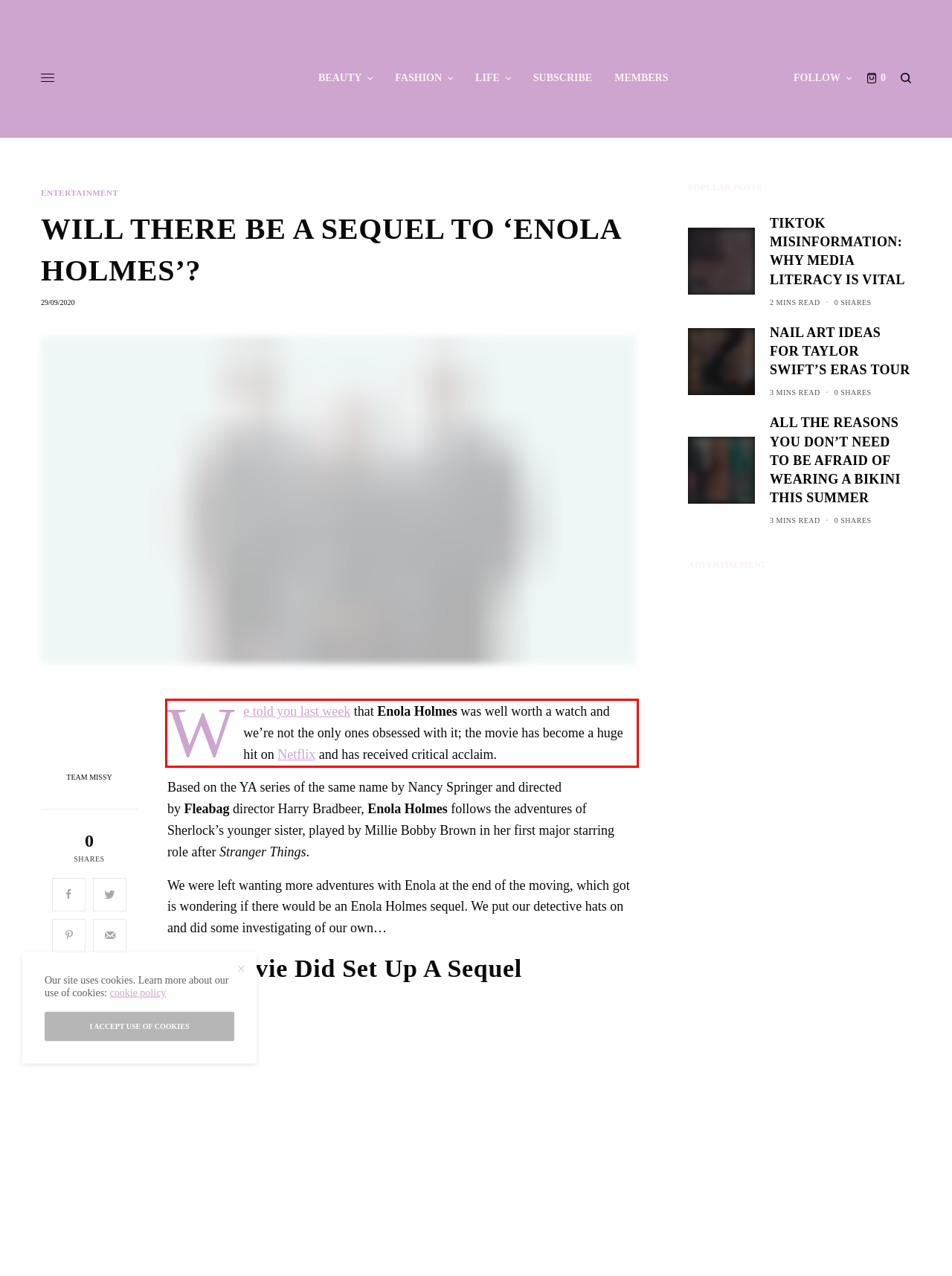You are given a screenshot with a red rectangle. Identify and extract the text within this red bounding box using OCR.

We told you last week that Enola Holmes was well worth a watch and we’re not the only ones obsessed with it; the movie has become a huge hit on Netflix and has received critical acclaim.